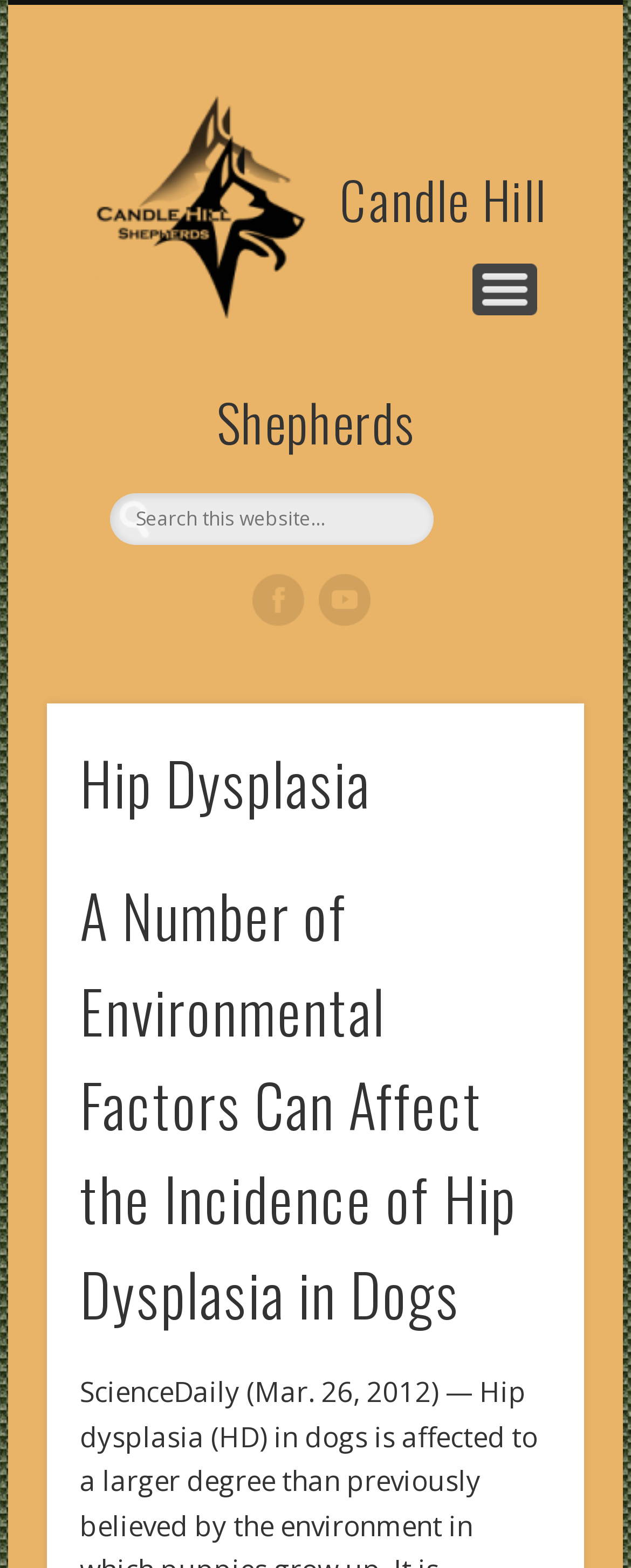Given the description: "name="s" placeholder="Search this website…"", determine the bounding box coordinates of the UI element. The coordinates should be formatted as four float numbers between 0 and 1, [left, top, right, bottom].

[0.174, 0.314, 0.687, 0.347]